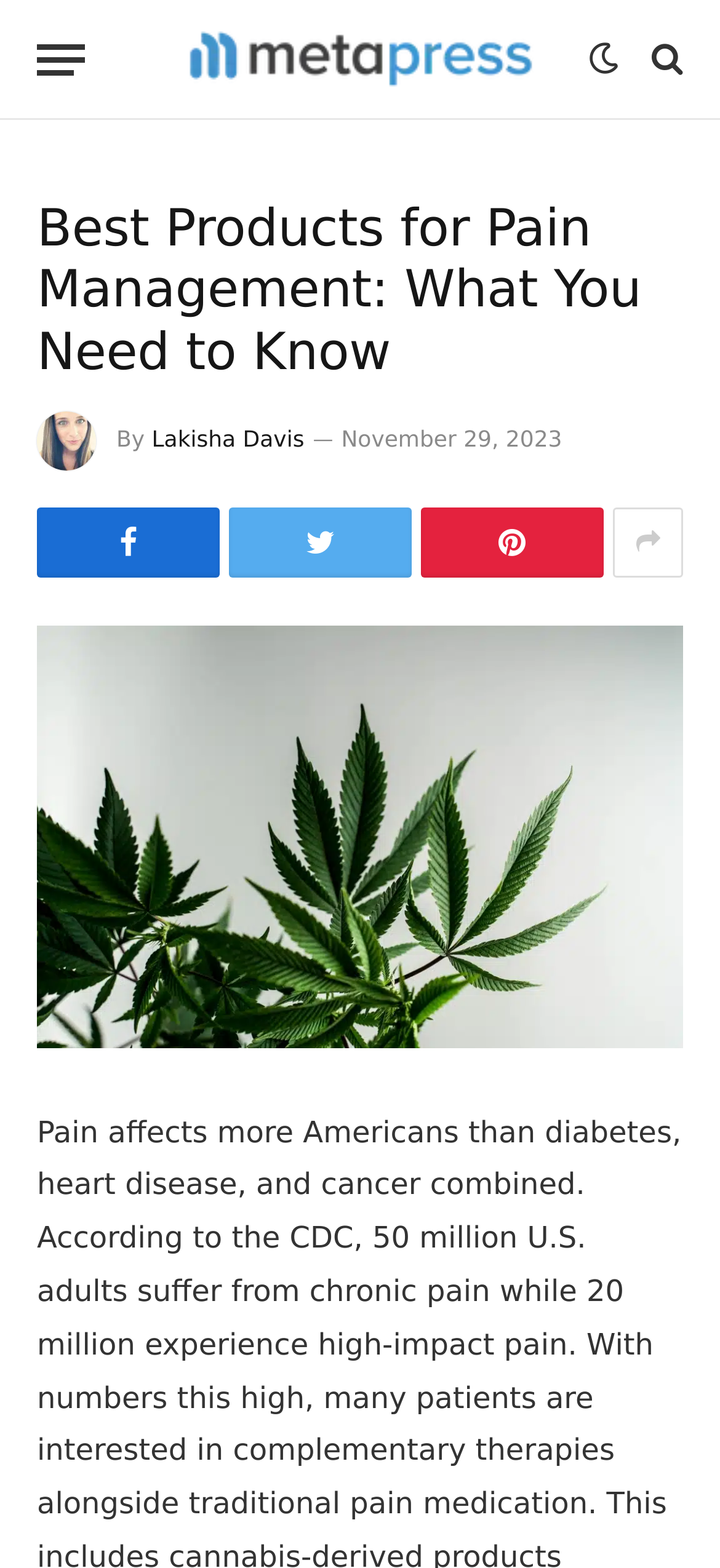Who is the author of this article?
From the details in the image, provide a complete and detailed answer to the question.

I found the author's name by looking at the text next to the 'By' label, which is 'Lakisha Davis'. This text is located below the main heading and above the image of the author.